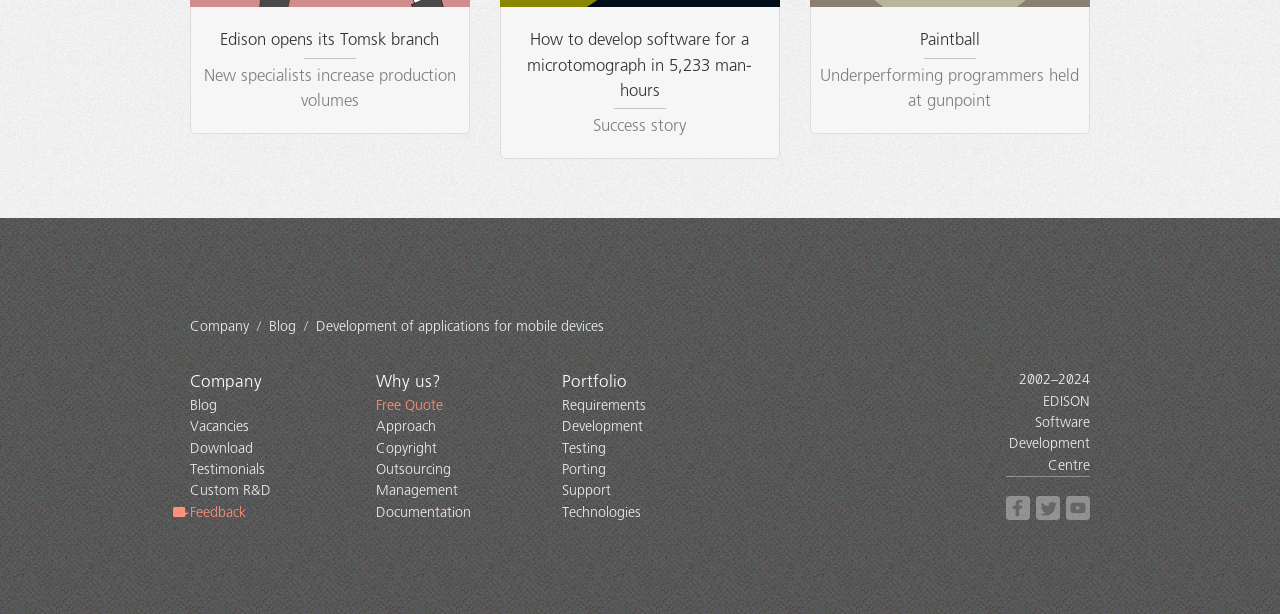Identify the bounding box coordinates of the region that should be clicked to execute the following instruction: "Click on Company".

[0.148, 0.519, 0.195, 0.543]